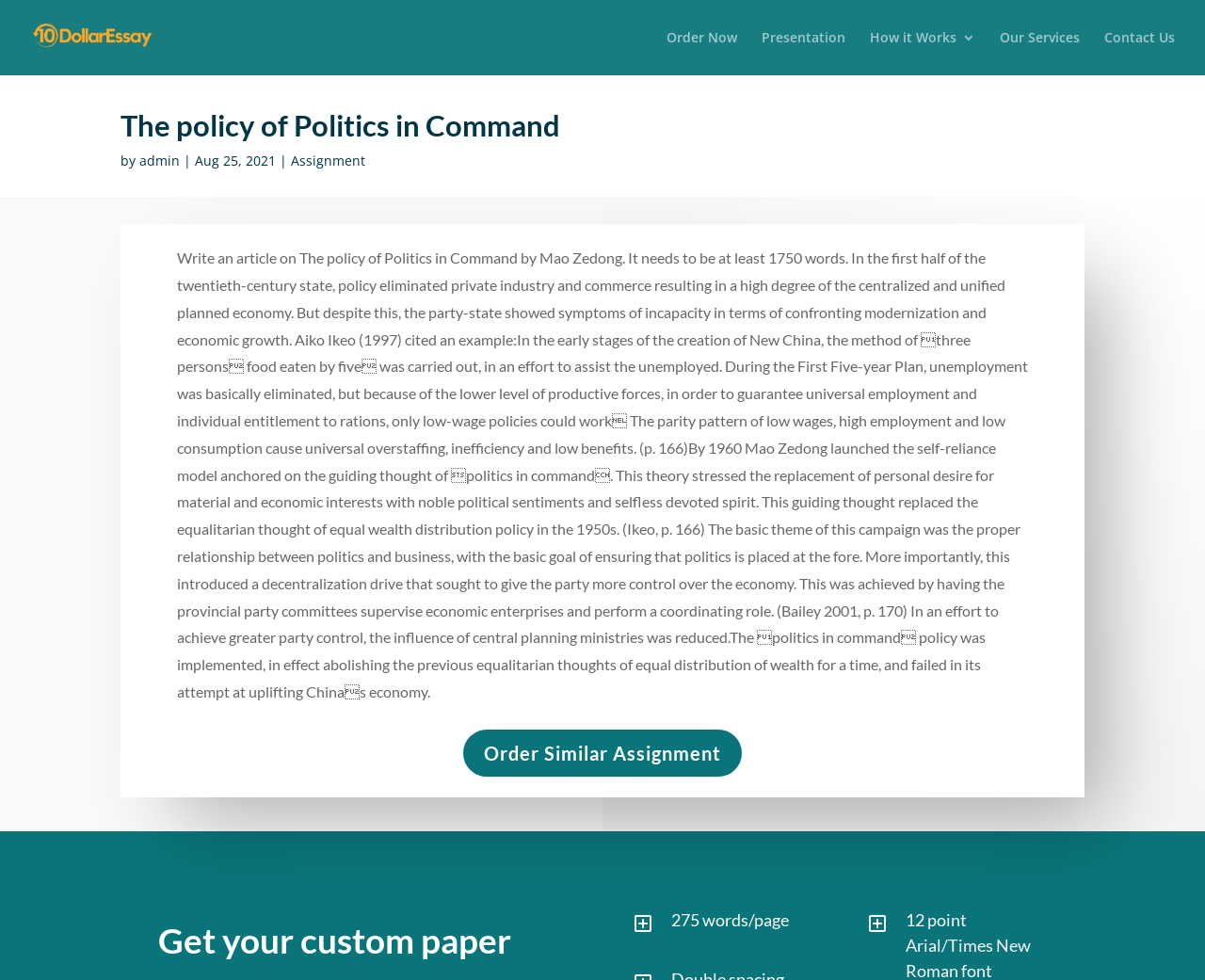Please provide a detailed answer to the question below by examining the image:
What is the price per page for the essay writing service?

The price per page for the essay writing service can be found in the layout table at the bottom of the webpage, which states that the service offers 275 words per page.